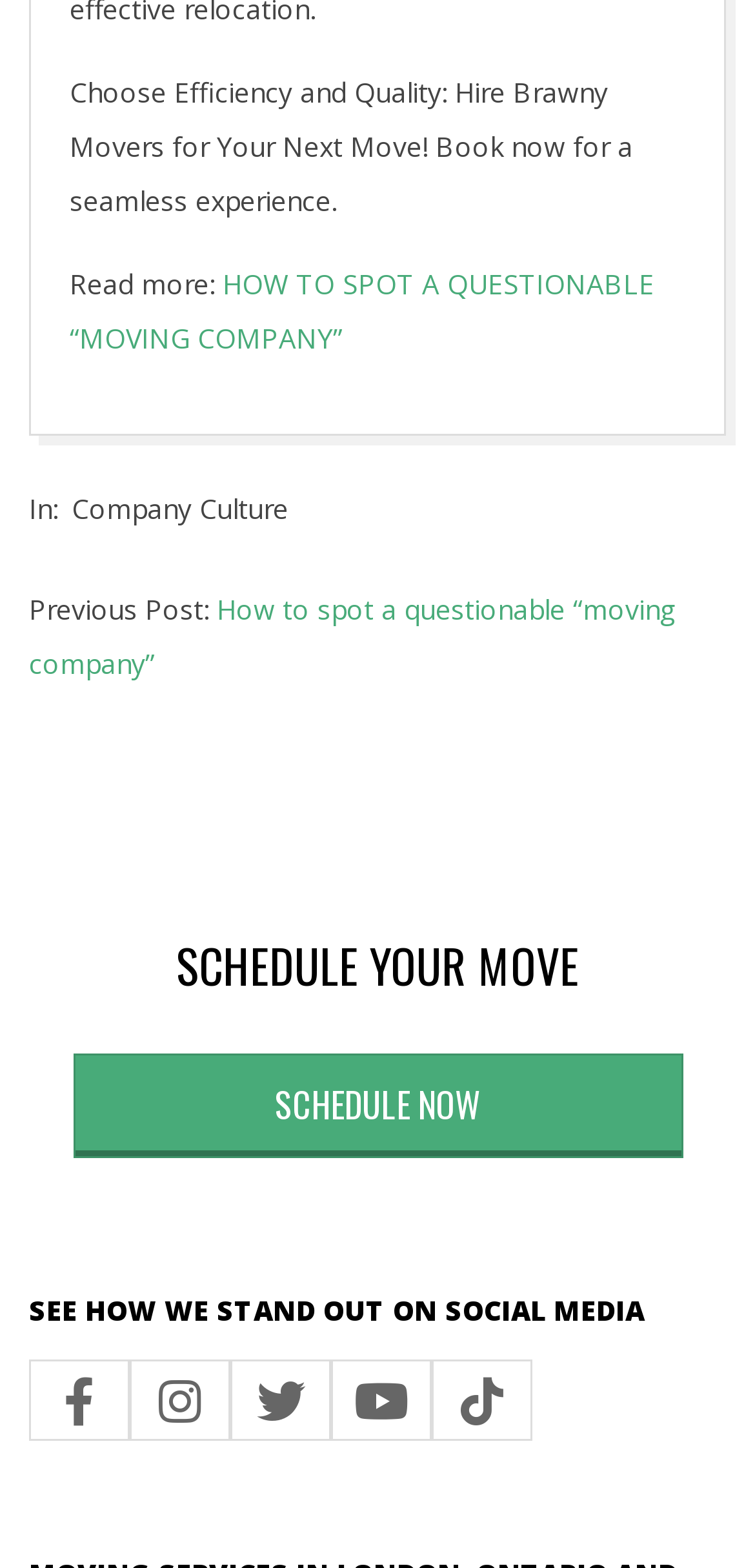What is the purpose of the 'SCHEDULE NOW' button?
We need a detailed and meticulous answer to the question.

The 'SCHEDULE NOW' button is placed under the heading 'SCHEDULE YOUR MOVE', indicating that its purpose is to allow users to book a move or schedule a relocation service.